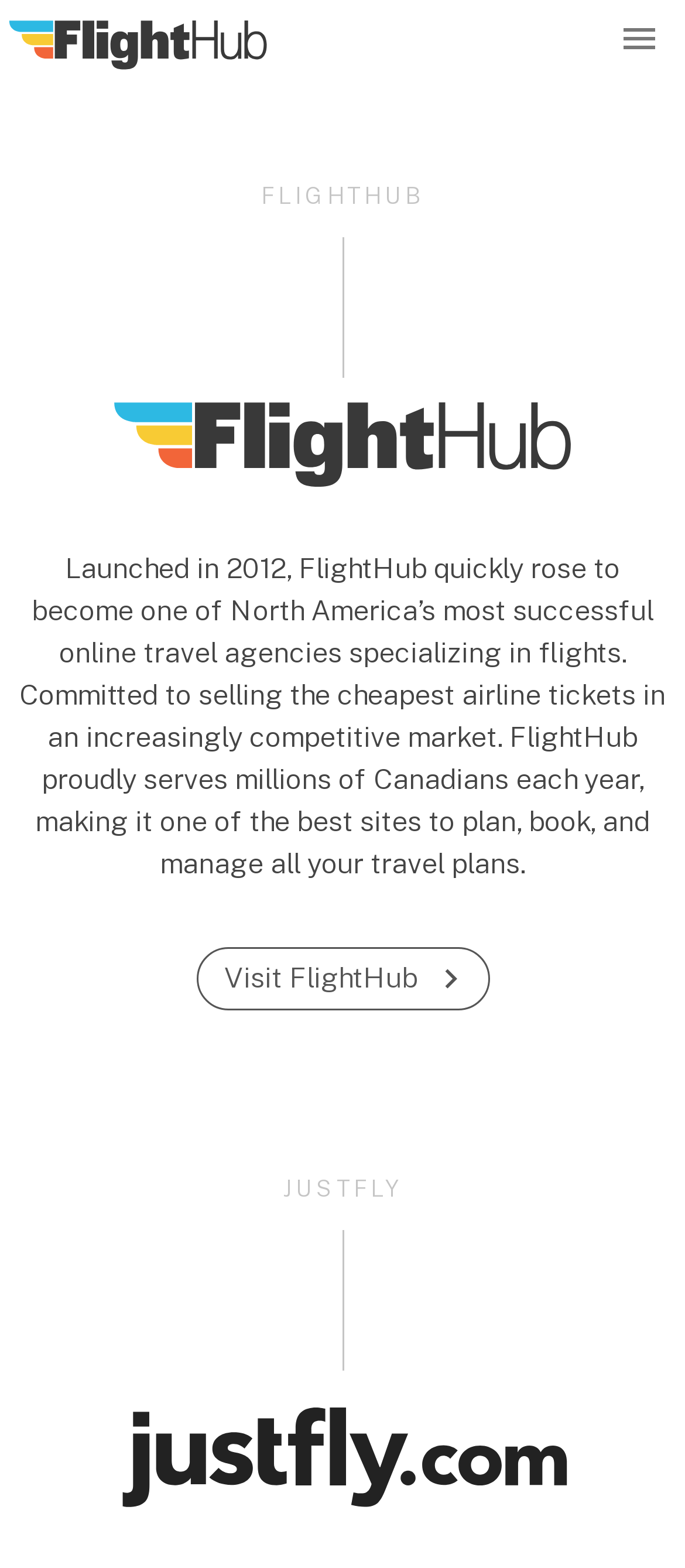Can you specify the bounding box coordinates of the area that needs to be clicked to fulfill the following instruction: "Go to About"?

[0.0, 0.084, 0.538, 0.129]